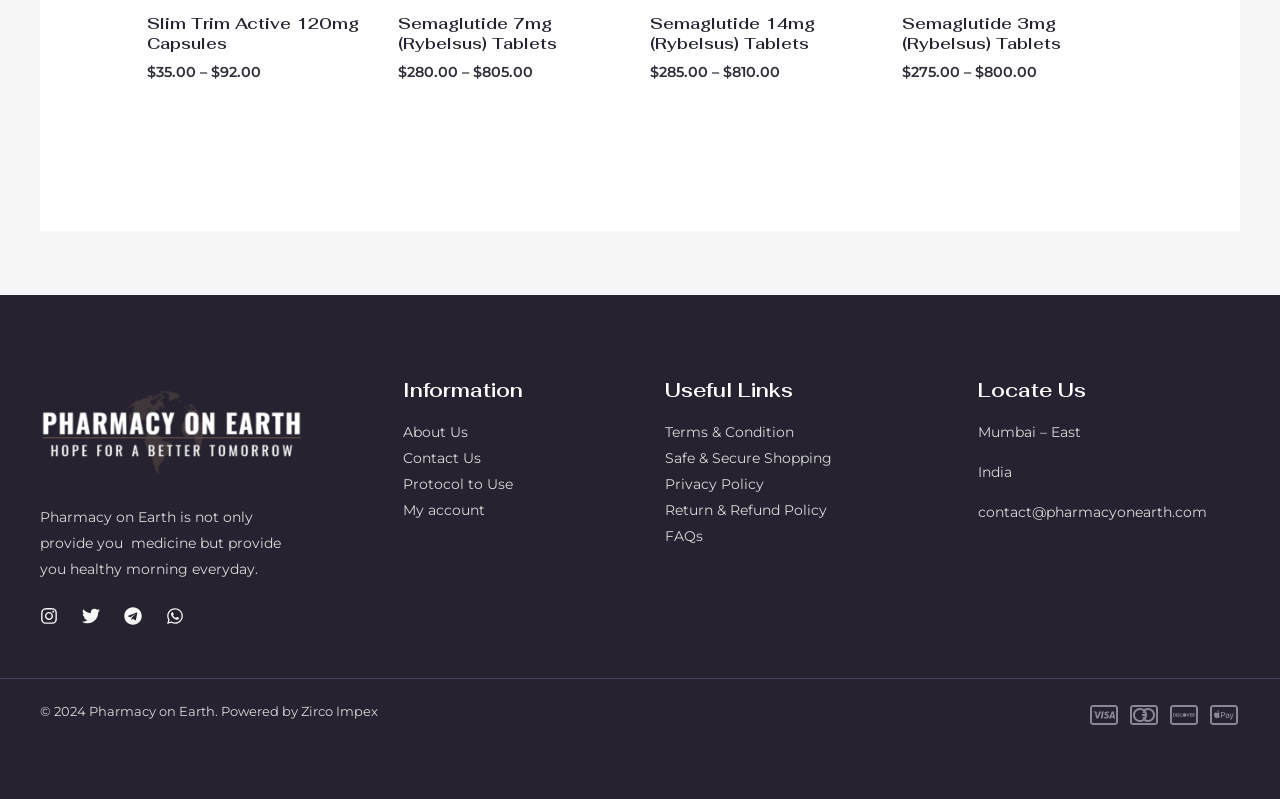Locate the bounding box coordinates of the item that should be clicked to fulfill the instruction: "View Semaglutide 7mg (Rybelsus) Tablets".

[0.311, 0.017, 0.492, 0.079]